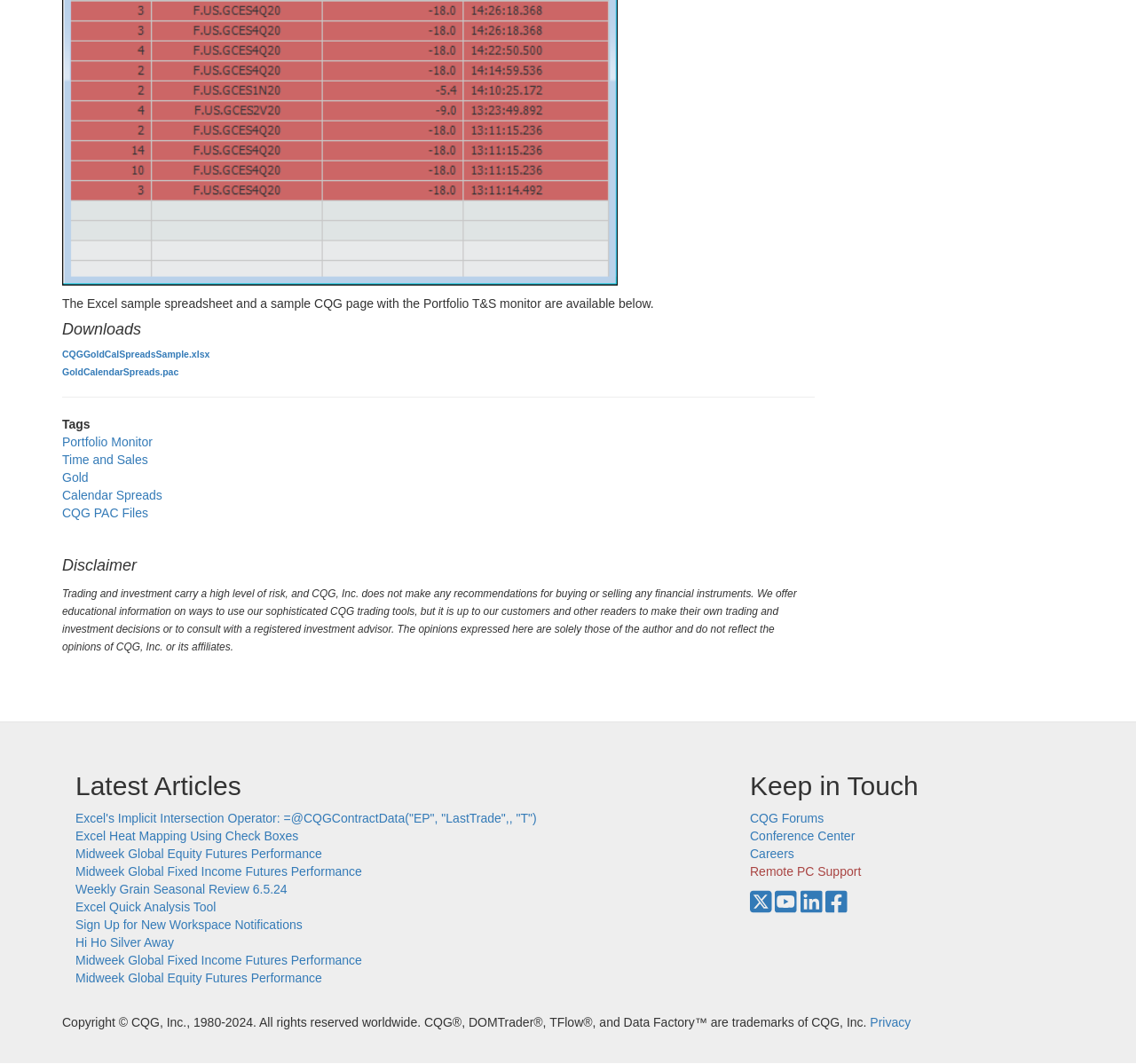What is the purpose of the disclaimer section?
Give a one-word or short-phrase answer derived from the screenshot.

To inform about risks and responsibilities